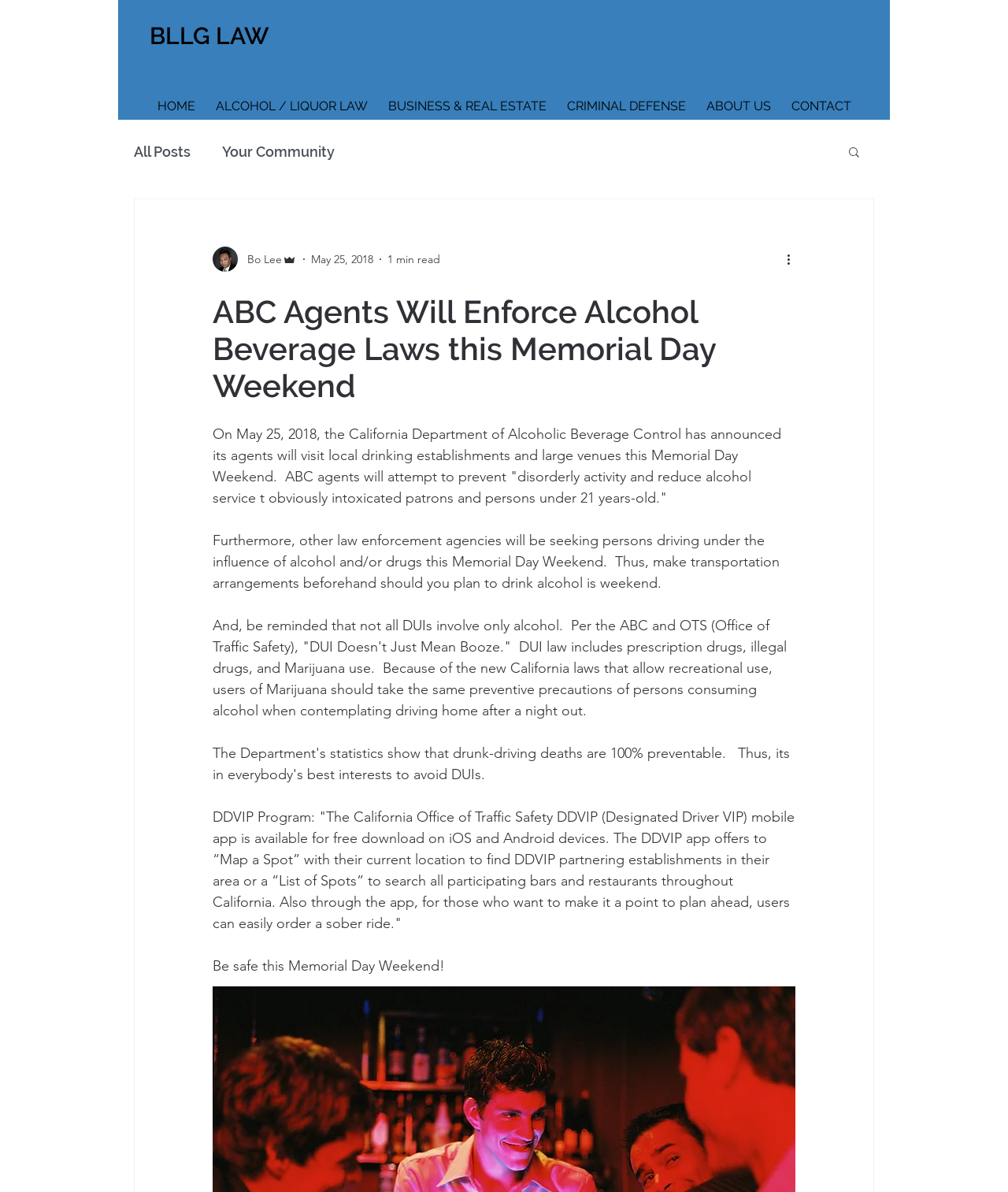Please give a one-word or short phrase response to the following question: 
What is the author of the article?

Bo Lee Admin